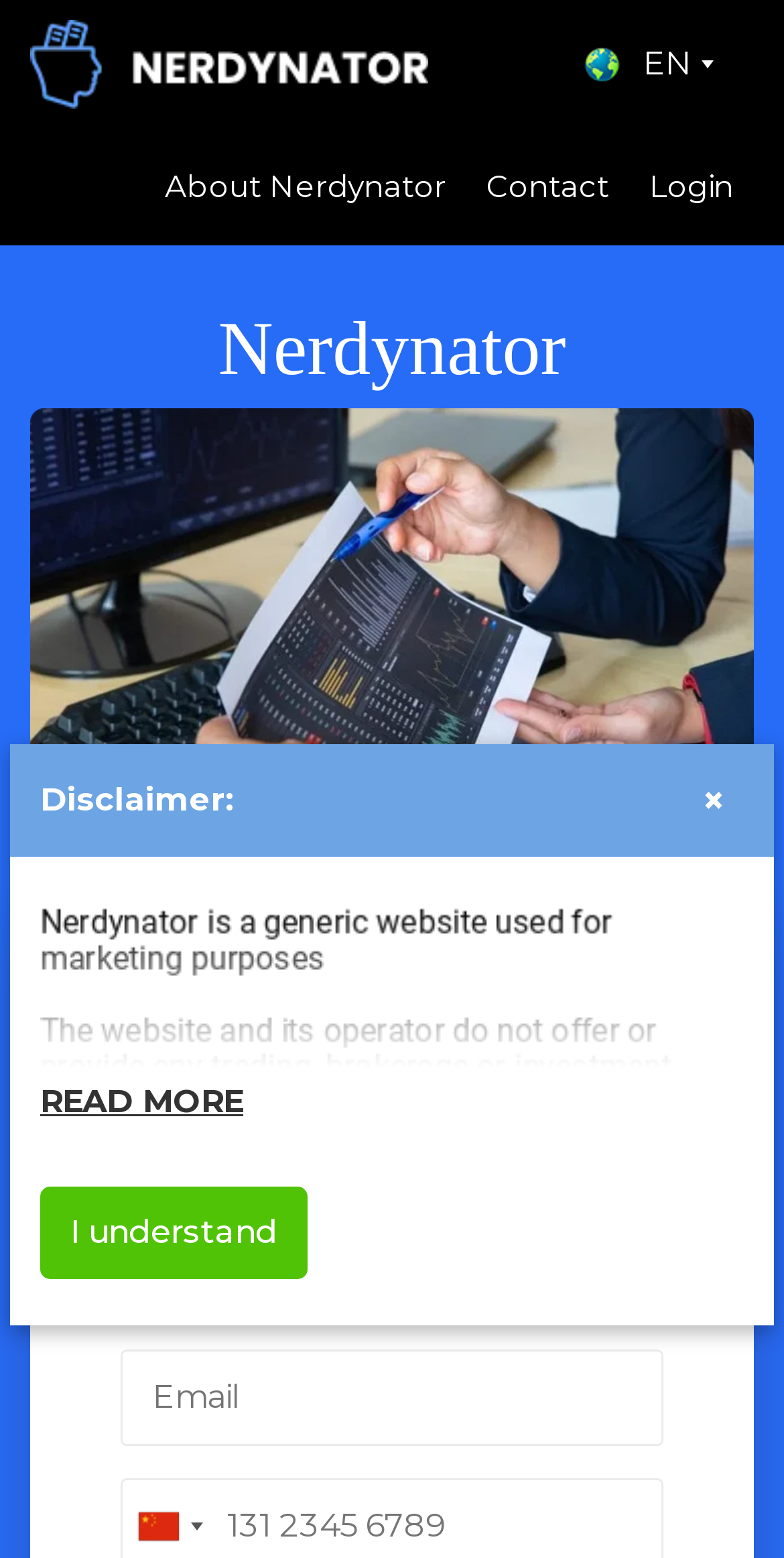Identify the bounding box for the UI element described as: "Contact". Ensure the coordinates are four float numbers between 0 and 1, formatted as [left, top, right, bottom].

[0.595, 0.096, 0.803, 0.145]